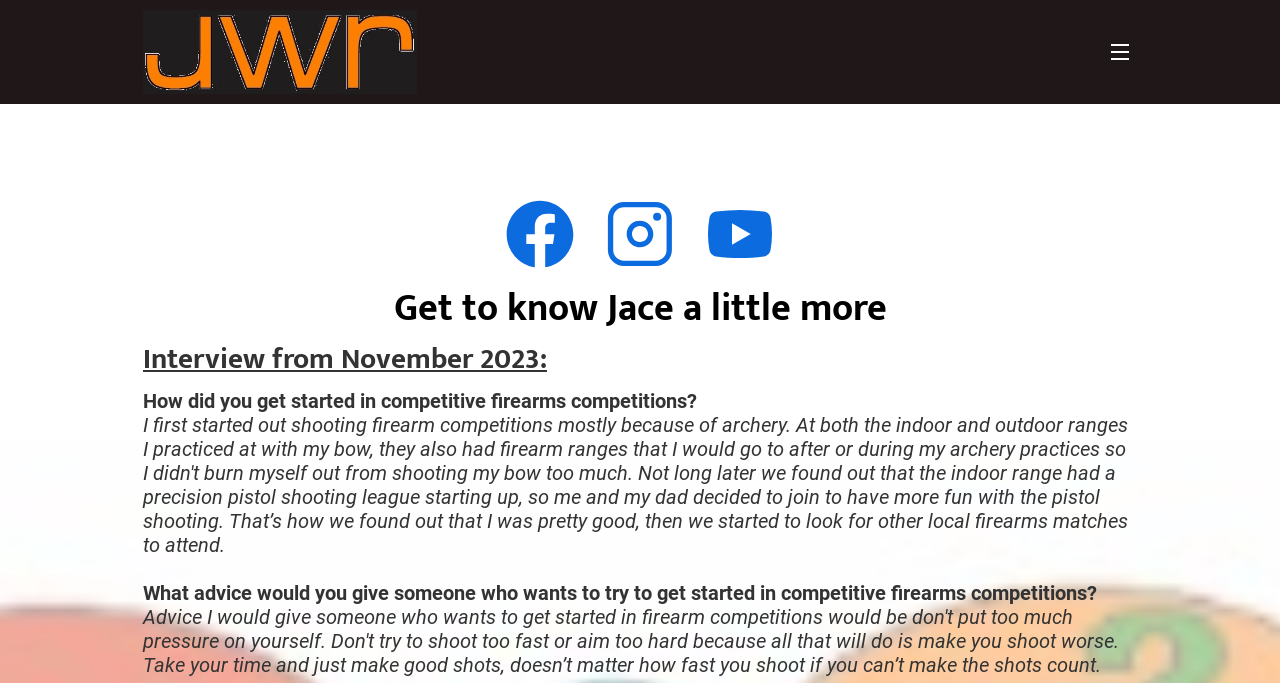Generate a thorough description of the webpage.

The webpage appears to be an interview or profile page about a person named Jace. At the top, there are three links, each accompanied by an image, positioned side by side, taking up about a third of the screen width. 

Below these links, there is a heading that reads "Get to know Jace a little more", which is centered on the page. 

Further down, there is another heading that says "Interview from November 2023:", which is also centered. 

The main content of the page consists of two paragraphs of text, which are questions from an interview. The first question is "How did you get started in competitive firearms competitions?" and the second question is "What advice would you give someone who wants to try to get started in competitive firearms competitions?". These questions are positioned below the headings, with the first question located near the top and the second question located near the bottom of the page.